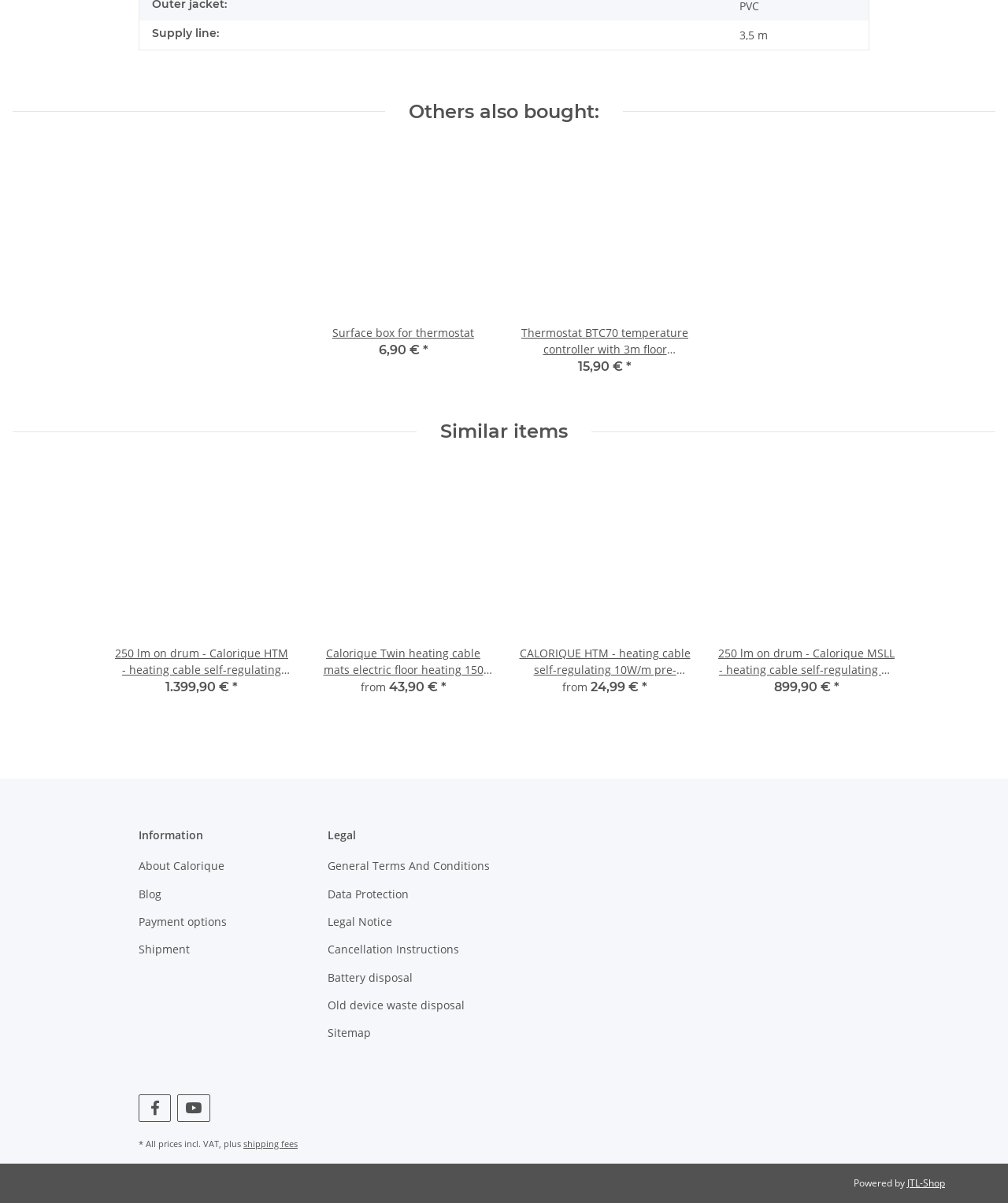By analyzing the image, answer the following question with a detailed response: How many links are there in the 'Information' section?

I counted the number of links in the 'Information' section, including 'About Calorique', 'Blog', 'Payment options', 'Shipment', and found 5 links.